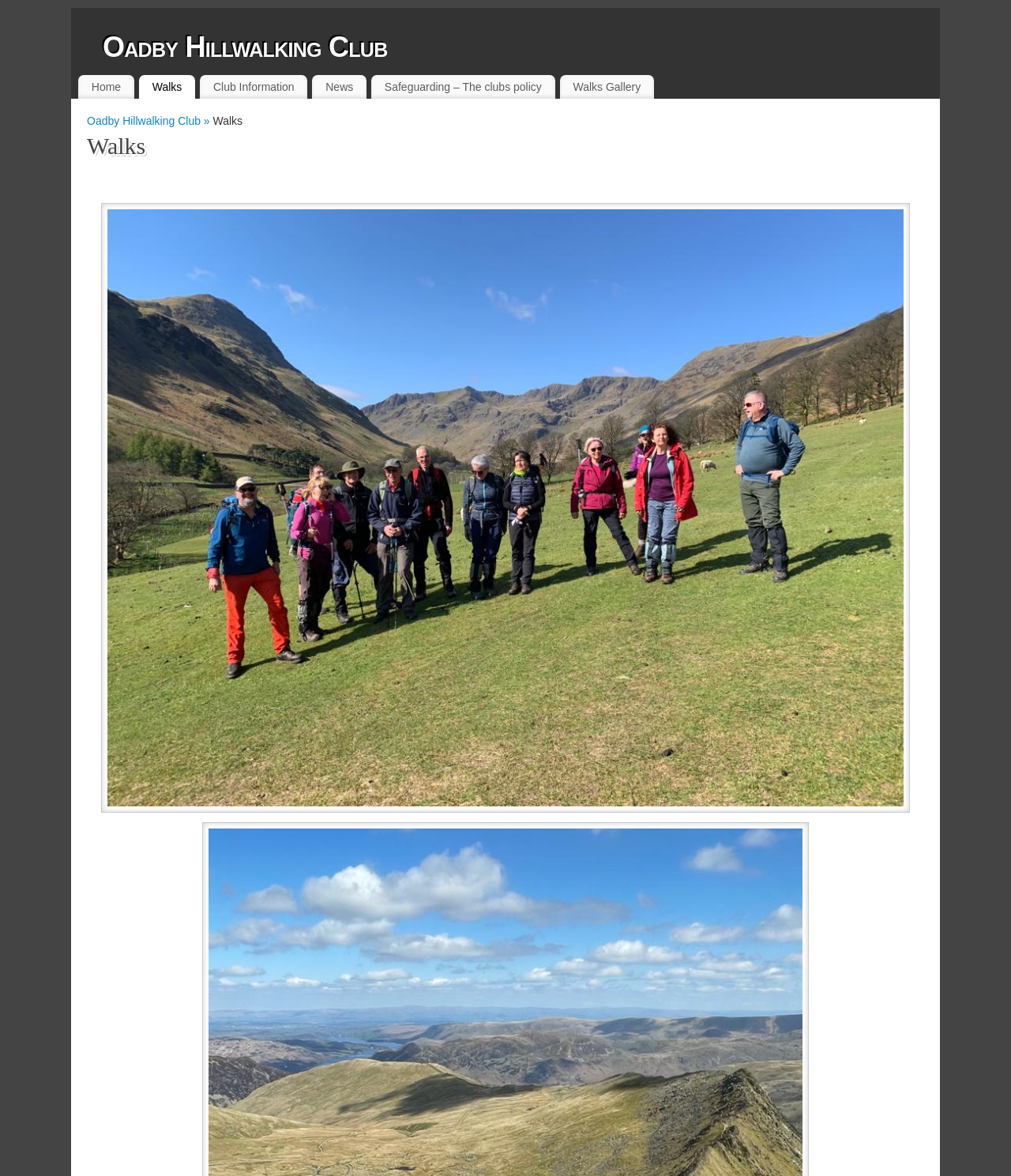For the element described, predict the bounding box coordinates as (top-left x, top-left y, bottom-right x, bottom-right y). All values should be between 0 and 1. Element description: Walks Gallery

[0.554, 0.066, 0.647, 0.082]